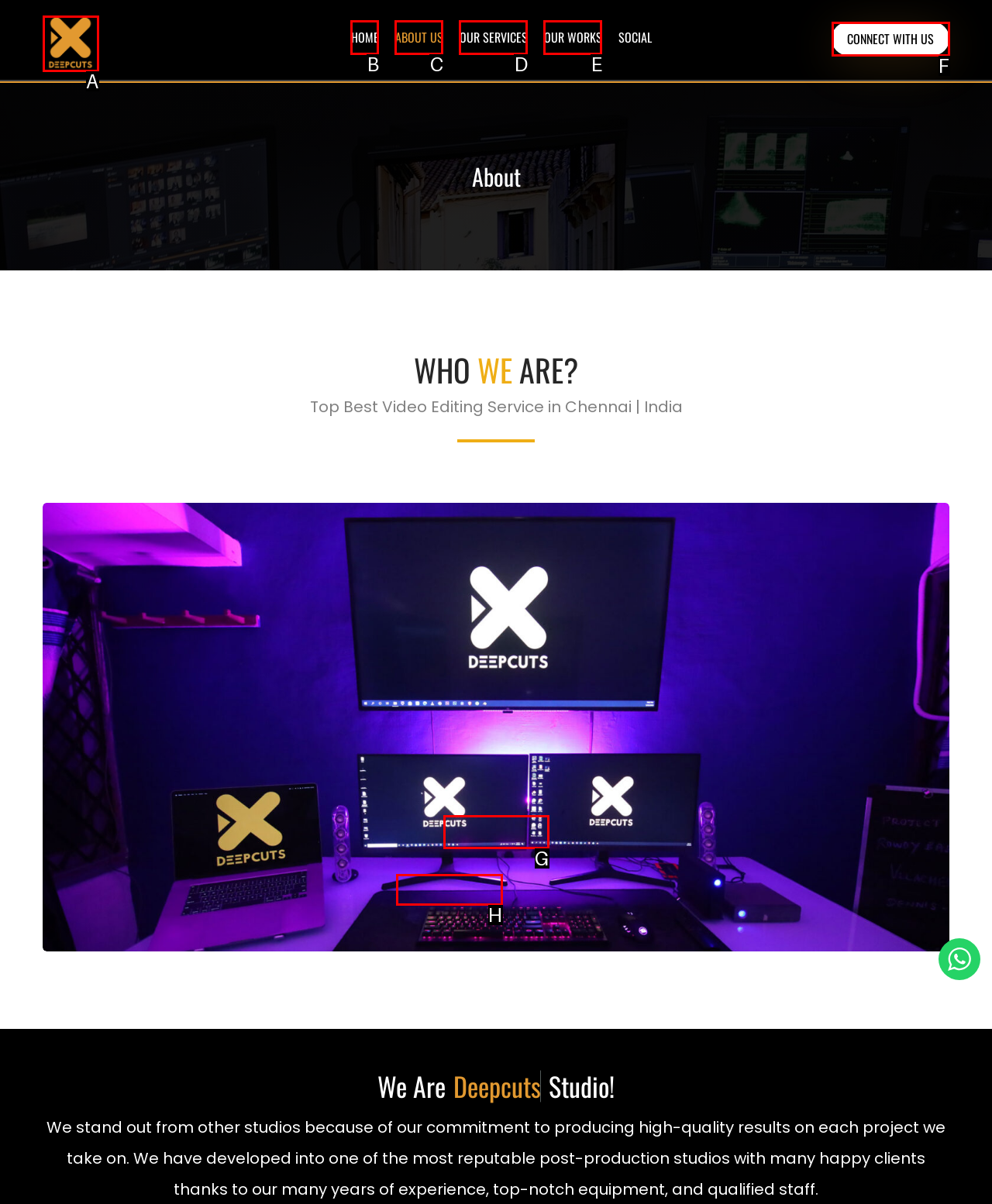Which option aligns with the description: Home? Respond by selecting the correct letter.

B